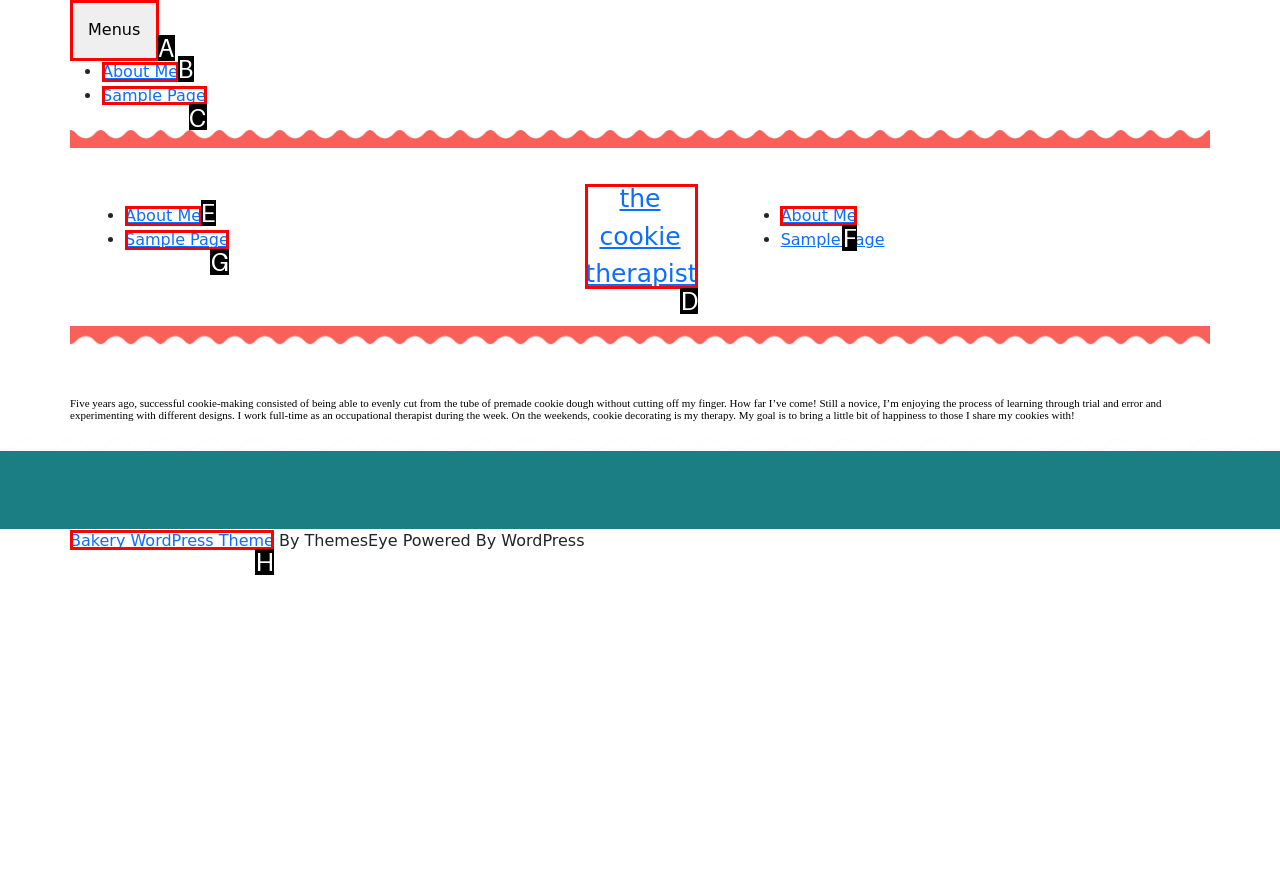Determine the appropriate lettered choice for the task: click the Sample Page link. Reply with the correct letter.

C